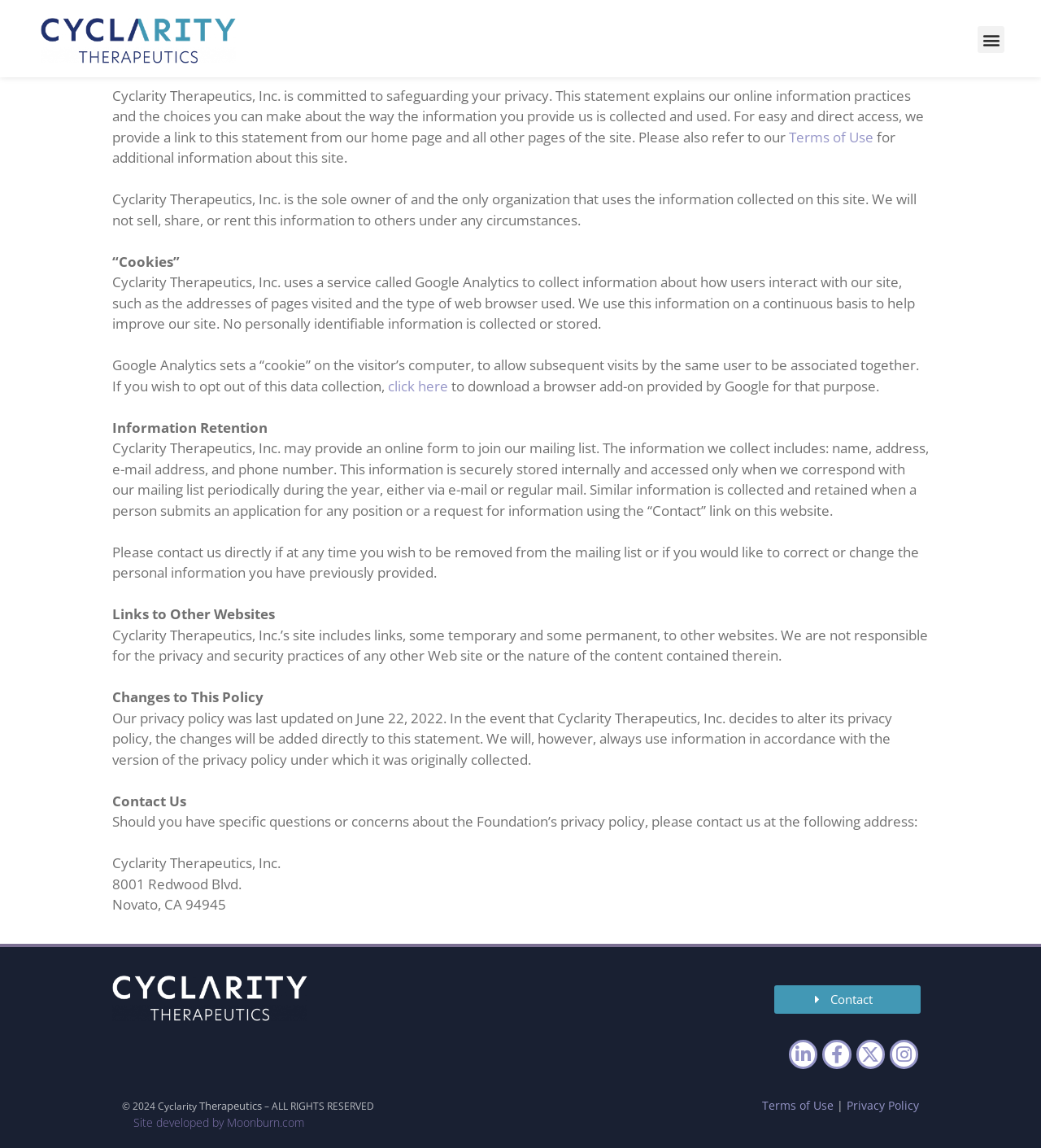Please give a succinct answer using a single word or phrase:
What is the address of Cyclarity Therapeutics, Inc.?

8001 Redwood Blvd., Novato, CA 94945